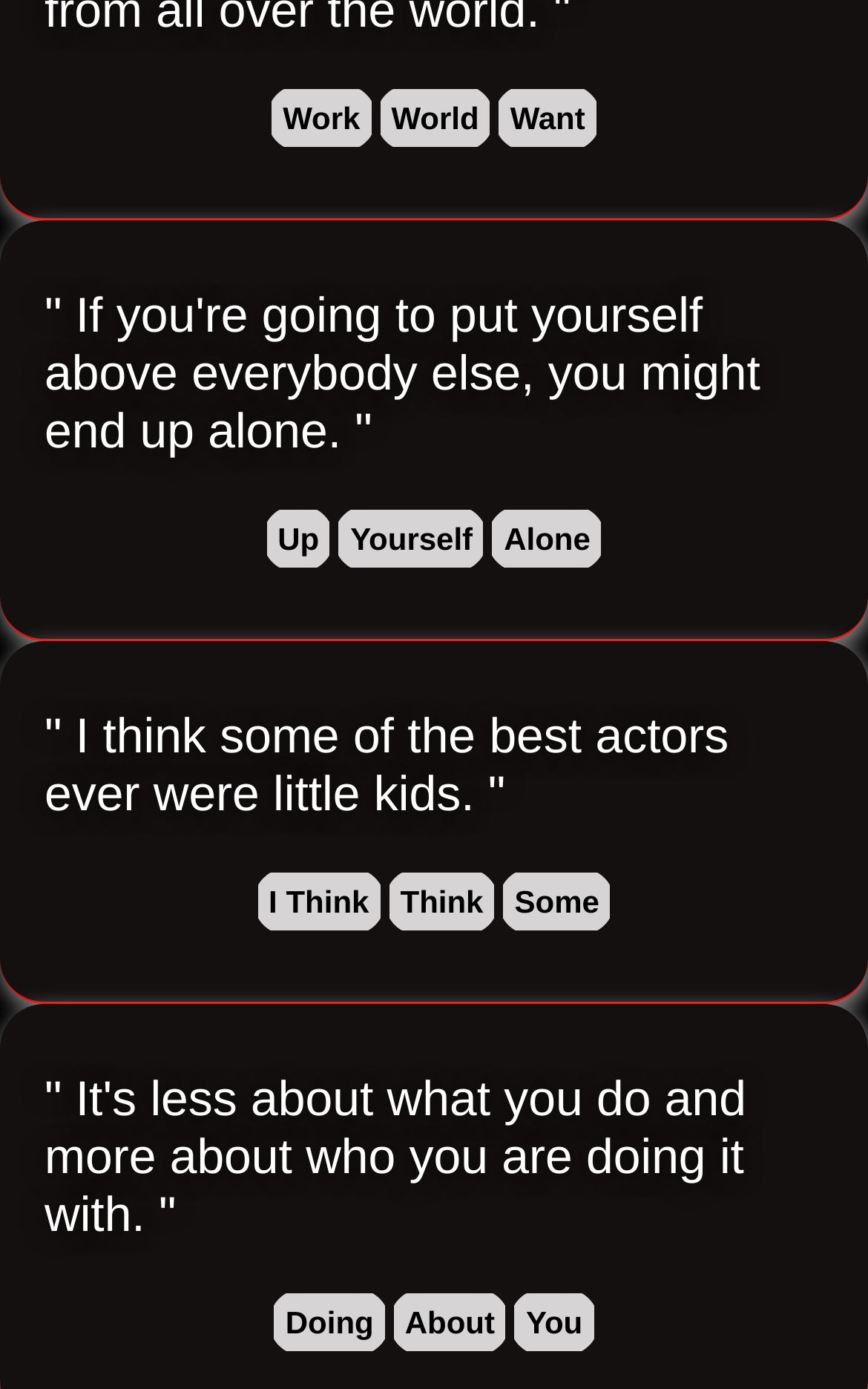Respond with a single word or short phrase to the following question: 
What is the last word in the quote about actors?

kids